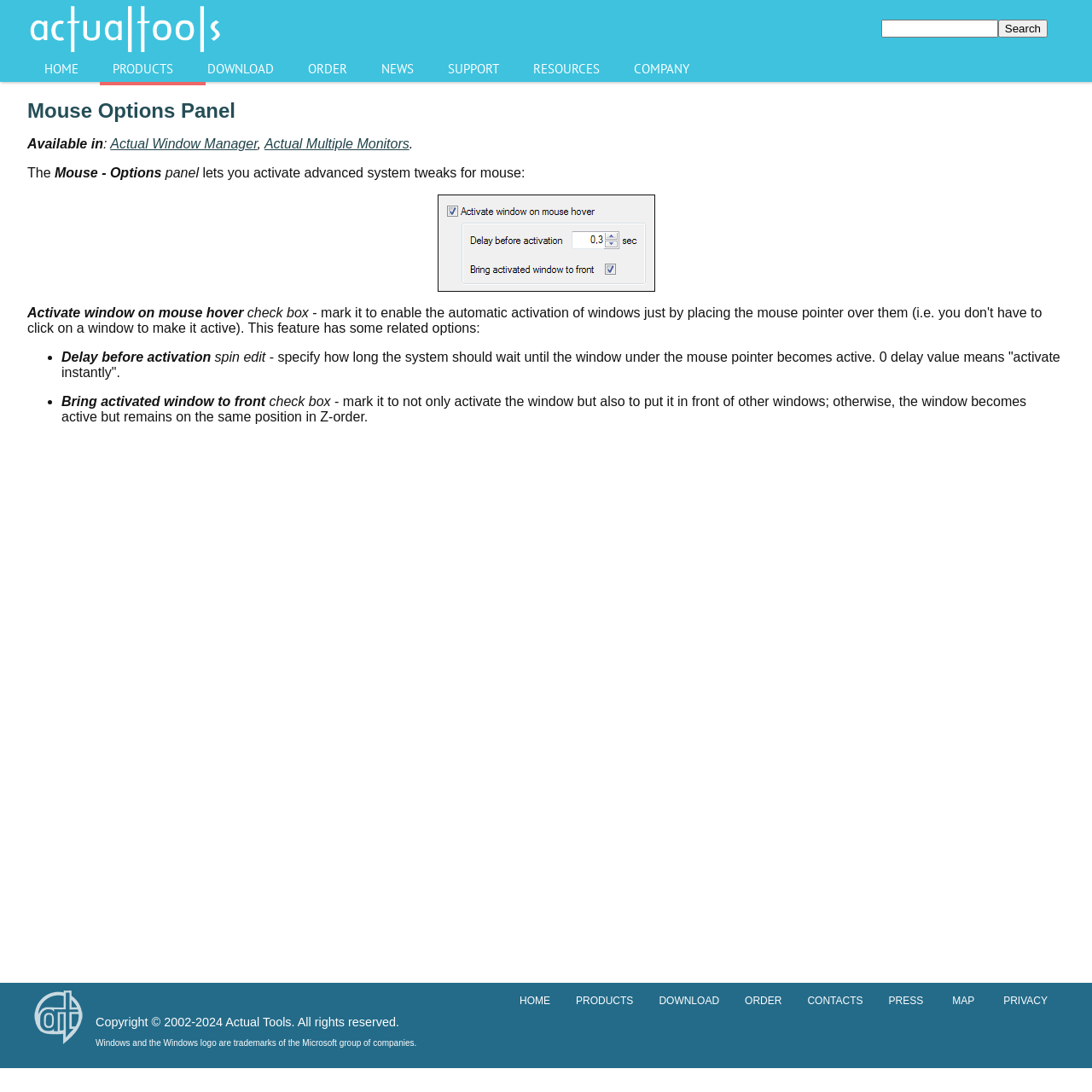Bounding box coordinates must be specified in the format (top-left x, top-left y, bottom-right x, bottom-right y). All values should be floating point numbers between 0 and 1. What are the bounding box coordinates of the UI element described as: Home

[0.468, 0.911, 0.52, 0.922]